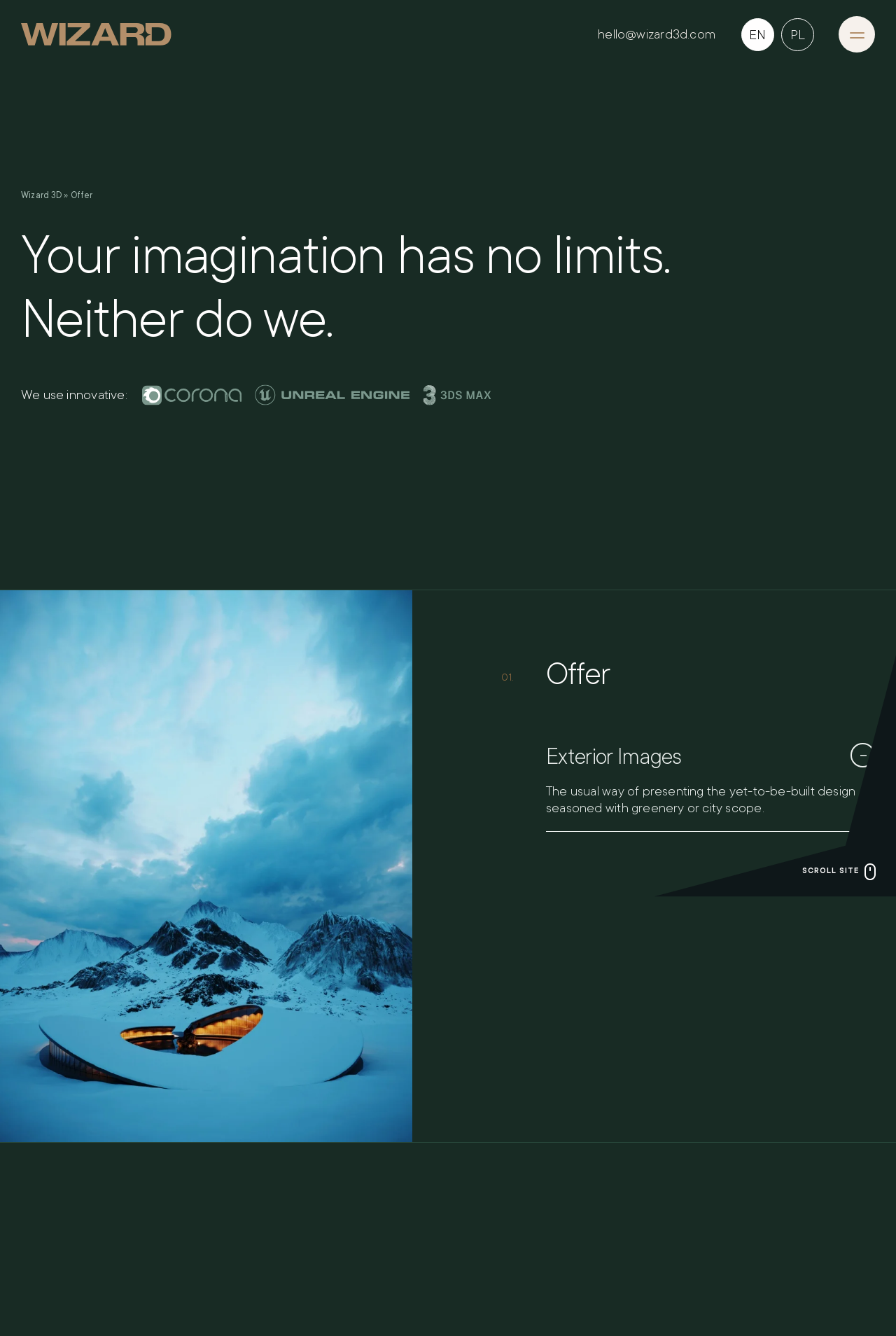Specify the bounding box coordinates of the element's region that should be clicked to achieve the following instruction: "Click the 'Wizard 3D' logo". The bounding box coordinates consist of four float numbers between 0 and 1, in the format [left, top, right, bottom].

[0.023, 0.143, 0.069, 0.15]